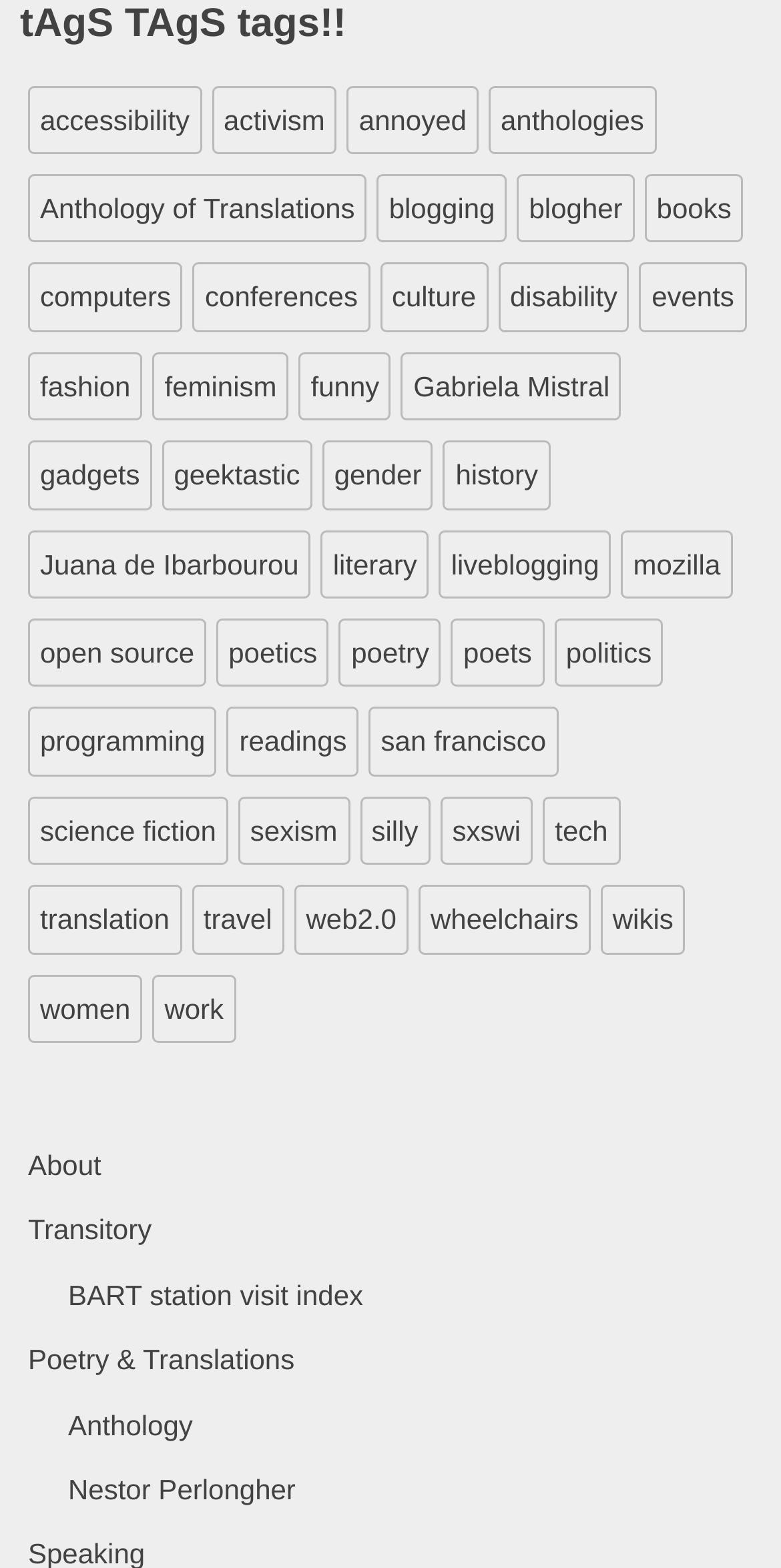Please identify the bounding box coordinates of the clickable element to fulfill the following instruction: "visit the page about poetry and translations". The coordinates should be four float numbers between 0 and 1, i.e., [left, top, right, bottom].

[0.036, 0.857, 0.377, 0.877]